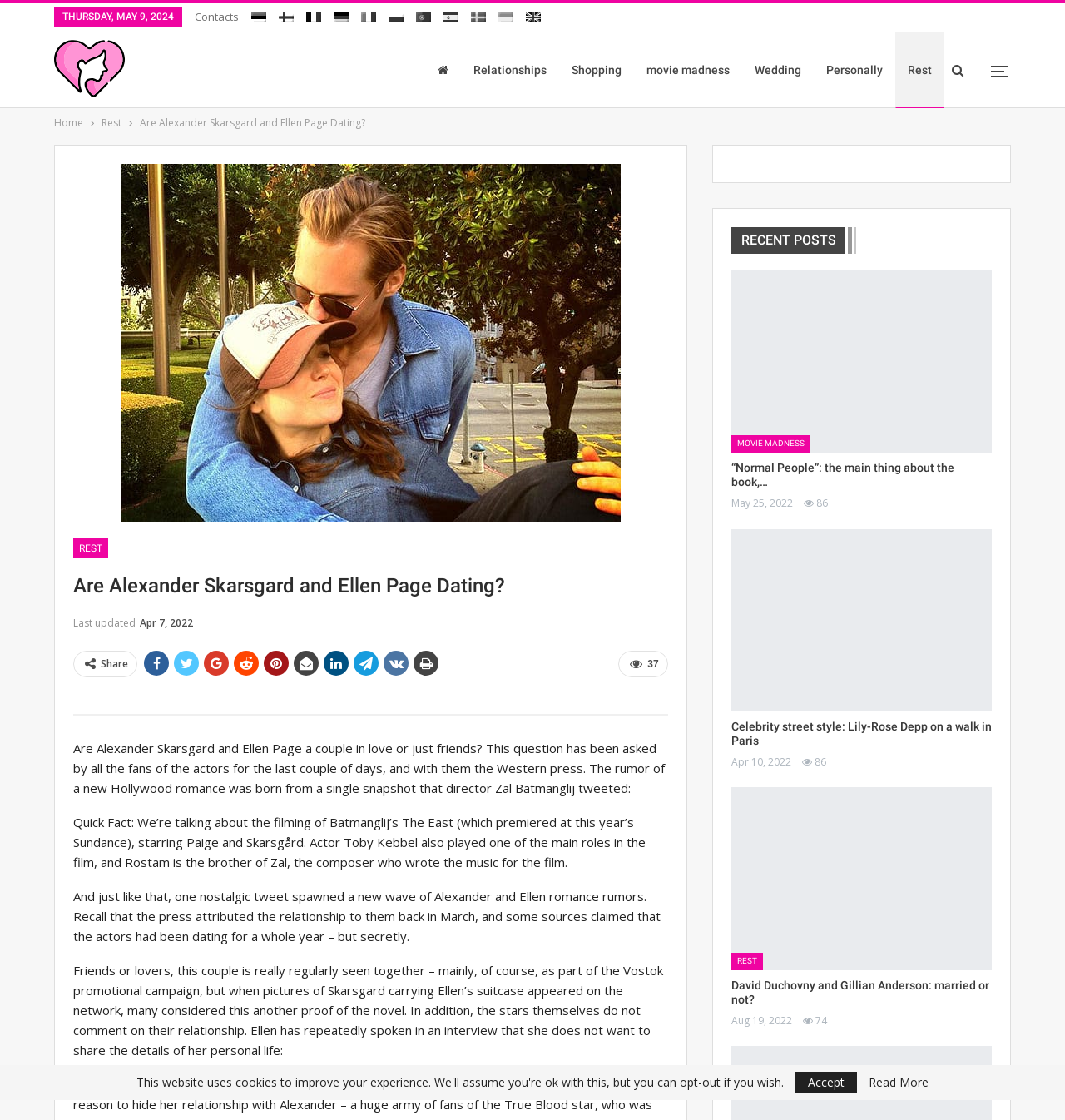Provide an in-depth caption for the contents of the webpage.

The webpage is about the rumored relationship between actors Alexander Skarsgard and Ellen Page. At the top, there is a date "THURSDAY, MAY 9, 2024" and a row of language options with corresponding flag icons. Below that, there are several links to different sections of the website, including "HowTo", "Relationships", "Shopping", and more.

The main content of the webpage is an article discussing the rumors of Alexander Skarsgard and Ellen Page's relationship. The article starts with a question about whether the two actors are a couple in love or just friends, and then goes on to discuss how the rumor started from a single snapshot tweeted by director Zal Batmanglij. The article also mentions that the actors have been seen together regularly, mainly as part of the promotional campaign for their film "The East", but they have not commented on their relationship.

The article is divided into several paragraphs, with a horizontal separator line in between. There are also several links to other articles and posts, including "MOVIE MADNESS", "Normal People", and "Celebrity street style: Lily-Rose Depp on a walk in Paris". Each of these links has a corresponding timestamp and a number of comments or views.

At the bottom of the webpage, there are two buttons, "Accept" and "Read More". There is also a navigation bar with links to "Home", "Rest", and other sections of the website.